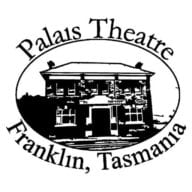Where is the Palais Theatre located?
Examine the image and provide an in-depth answer to the question.

The logo includes the text 'Franklin, Tasmania' at the bottom, which specifies the location of the Palais Theatre.